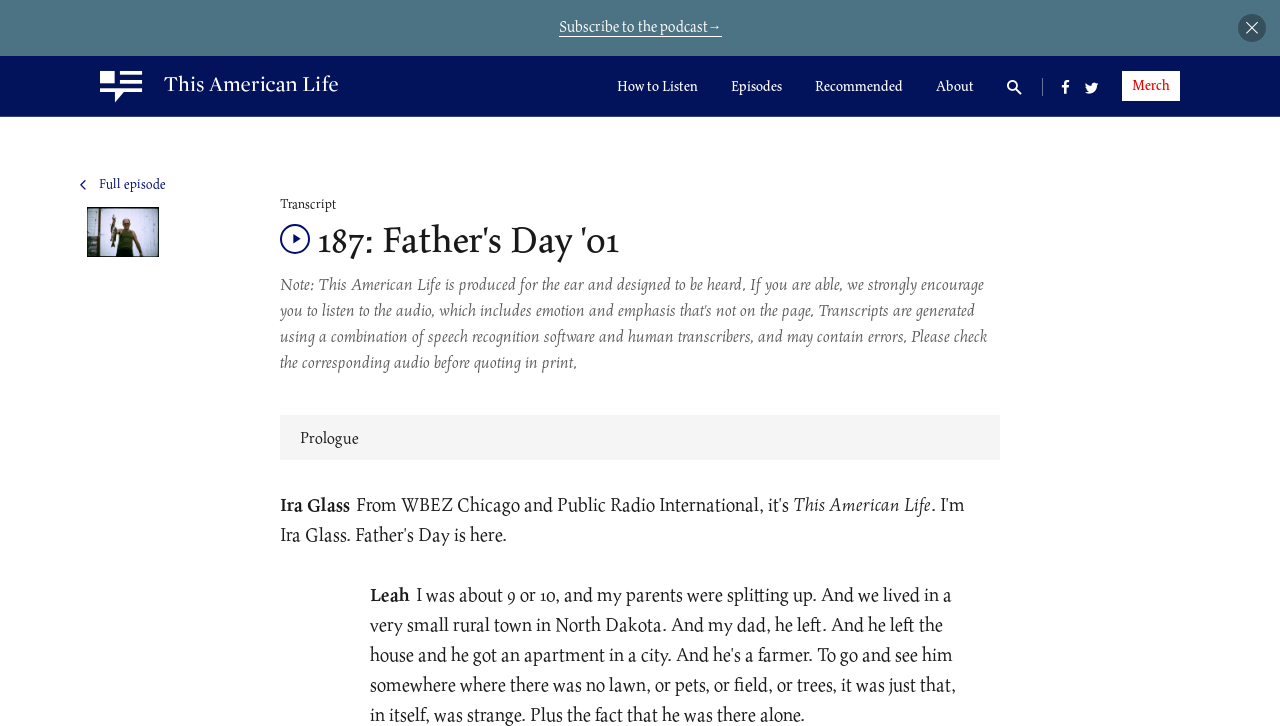Please answer the following query using a single word or phrase: 
What is the name of the podcast?

This American Life